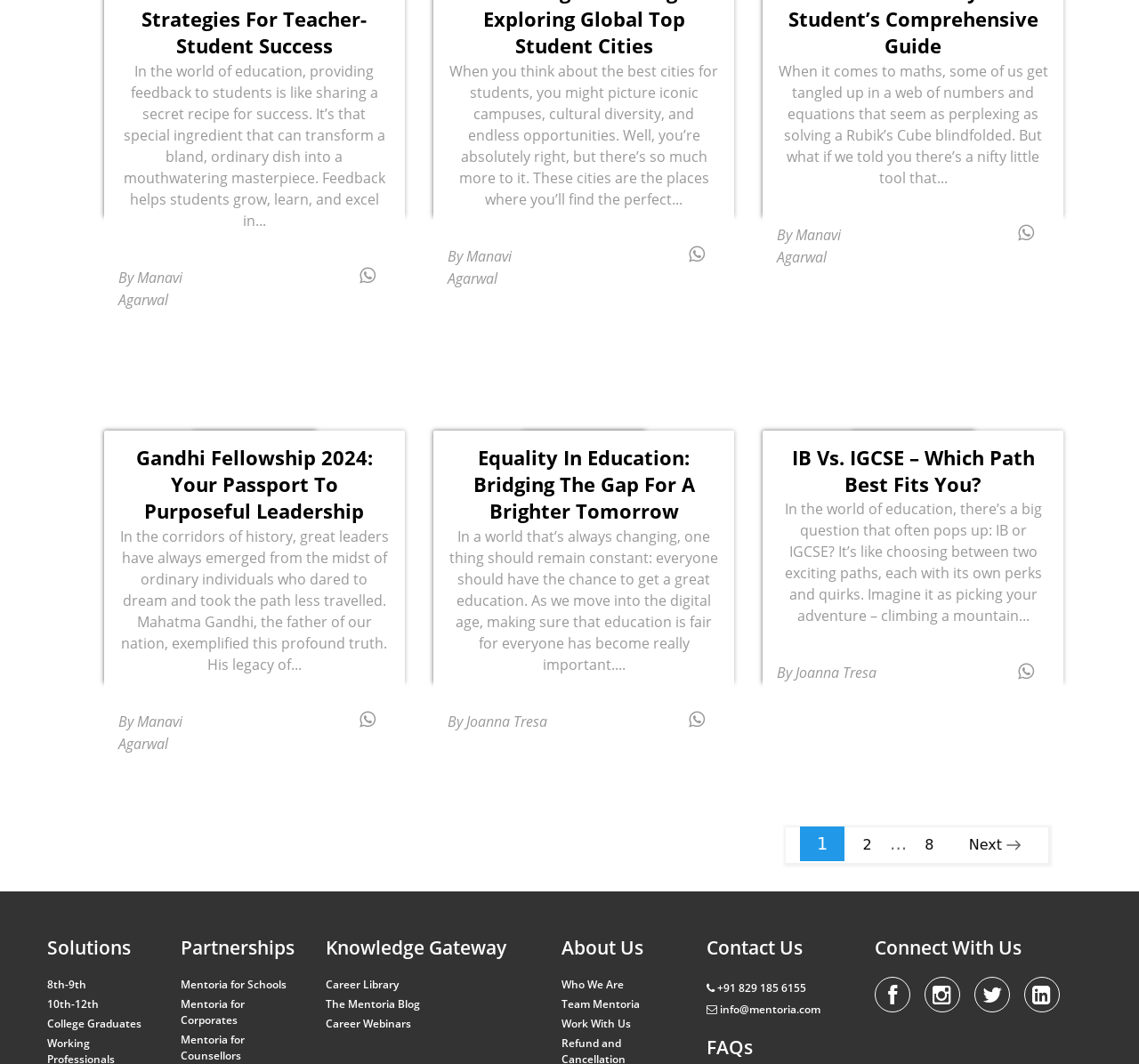Given the webpage screenshot and the description, determine the bounding box coordinates (top-left x, top-left y, bottom-right x, bottom-right y) that define the location of the UI element matching this description: info@mentoria.com

[0.621, 0.938, 0.741, 0.958]